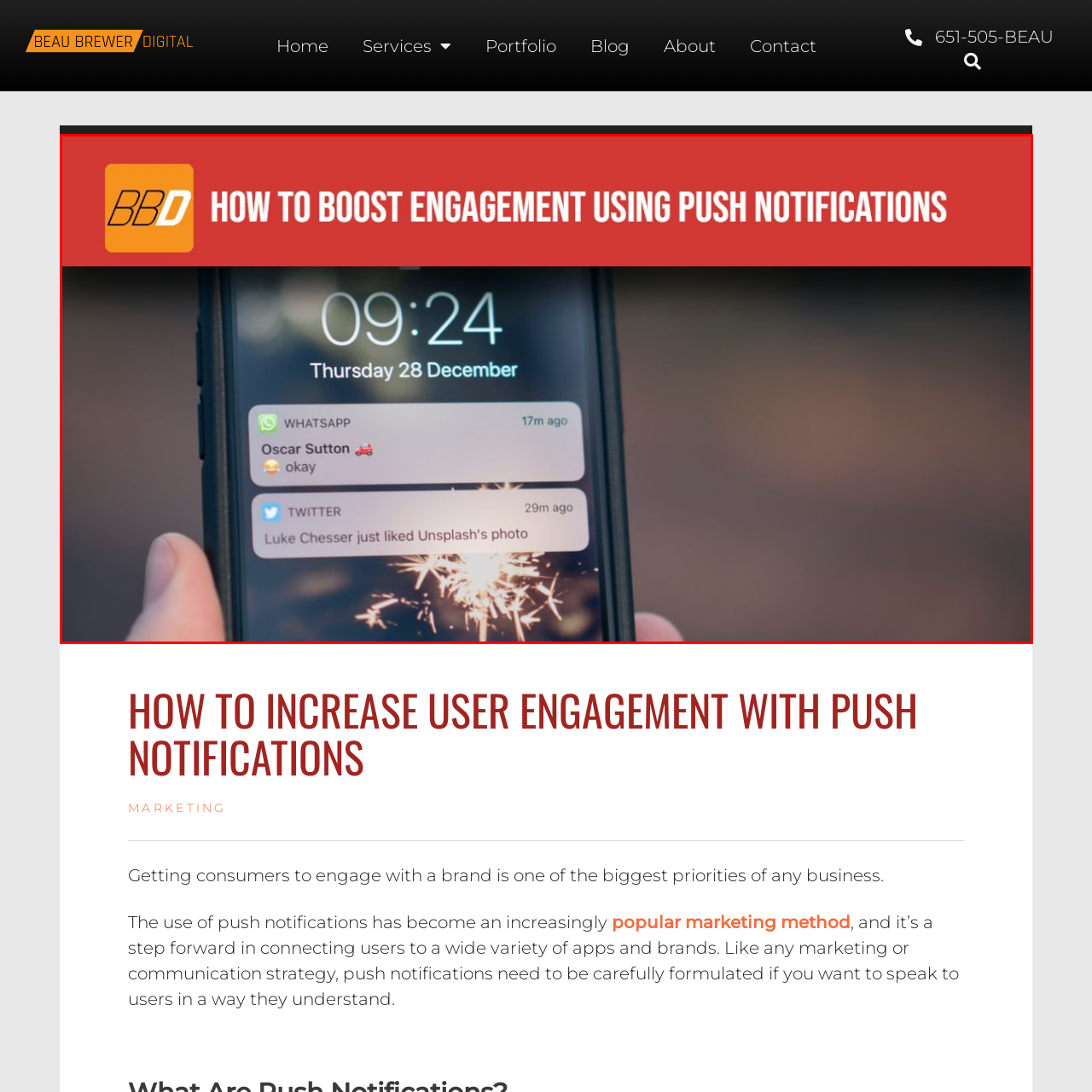Who sent a message on WhatsApp?
Look closely at the image marked with a red bounding box and answer the question with as much detail as possible, drawing from the image.

The notification from WhatsApp on the smartphone screen shows a message from 'Oscar Sutton', accompanied by a small car icon.